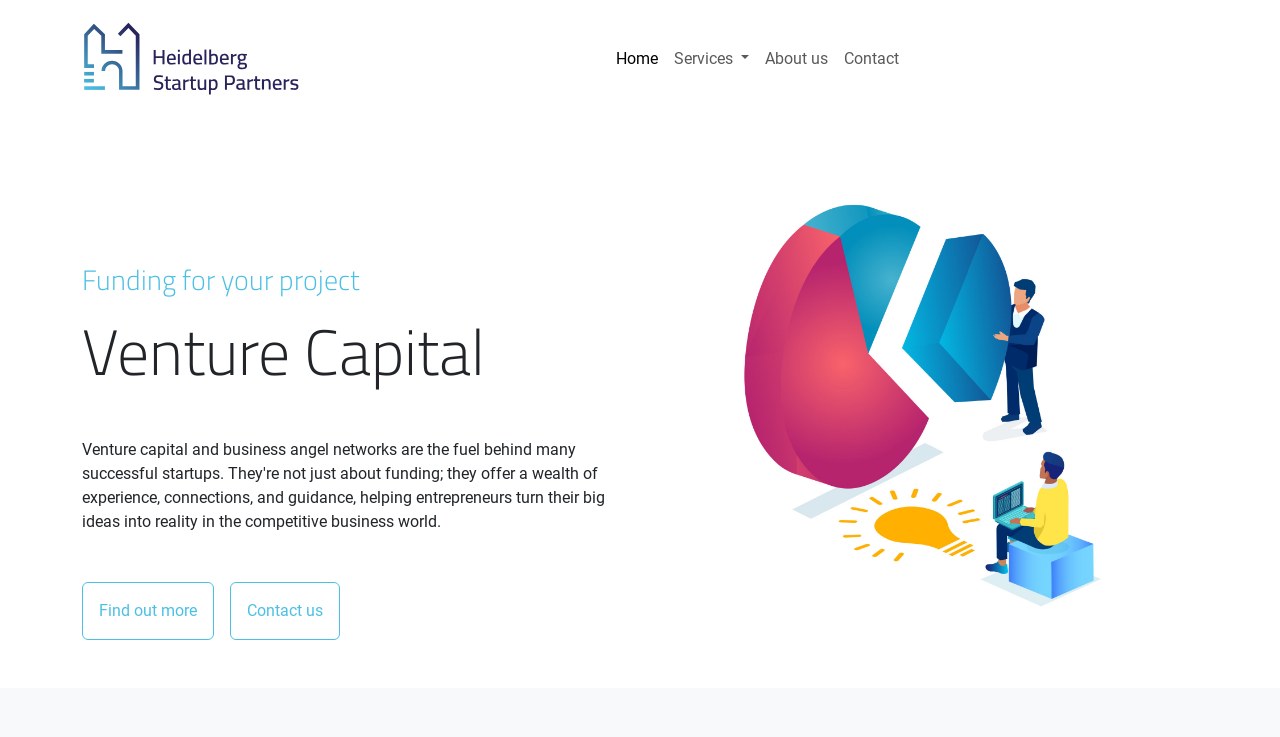What is the main theme of the webpage?
Look at the image and respond with a one-word or short-phrase answer.

Funding for projects